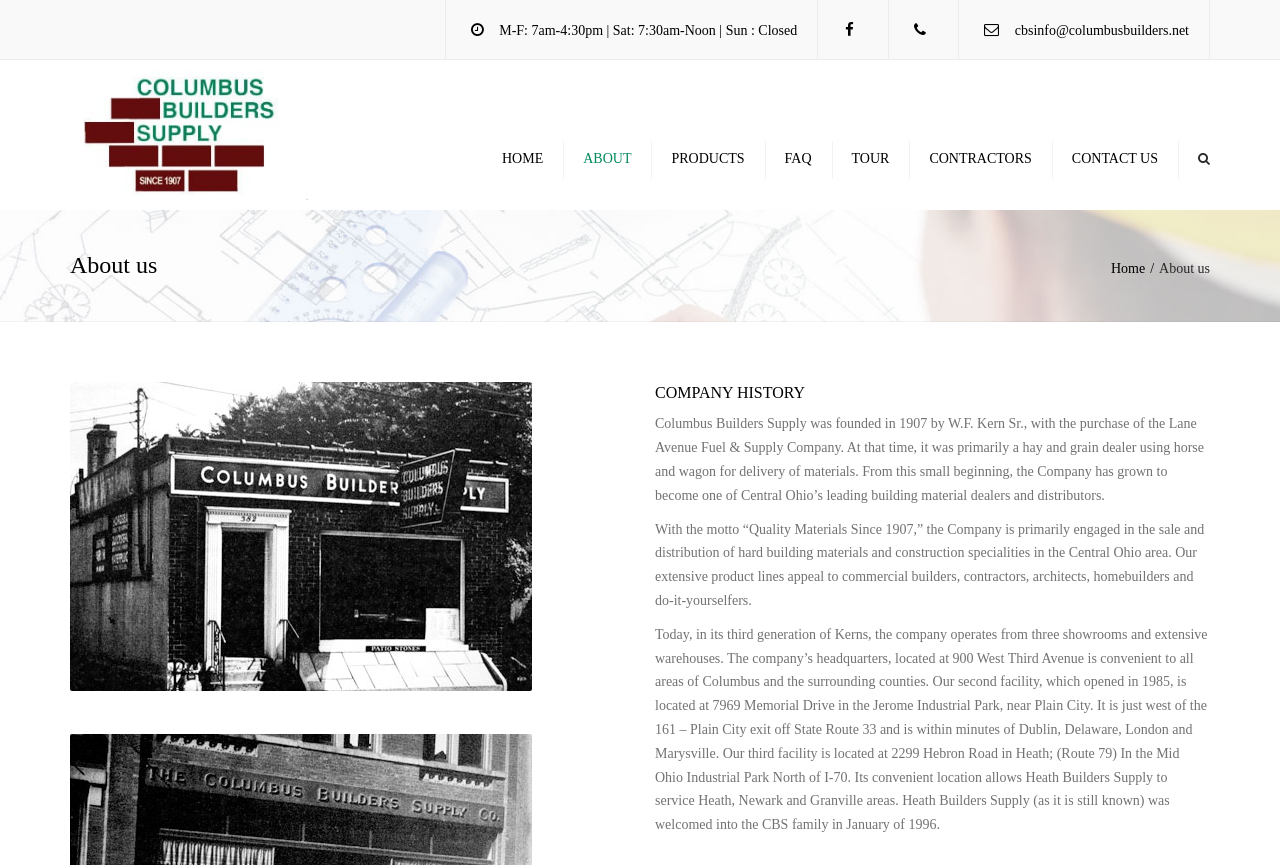Please specify the coordinates of the bounding box for the element that should be clicked to carry out this instruction: "check contractor database". The coordinates must be four float numbers between 0 and 1, formatted as [left, top, right, bottom].

[0.686, 0.239, 0.846, 0.276]